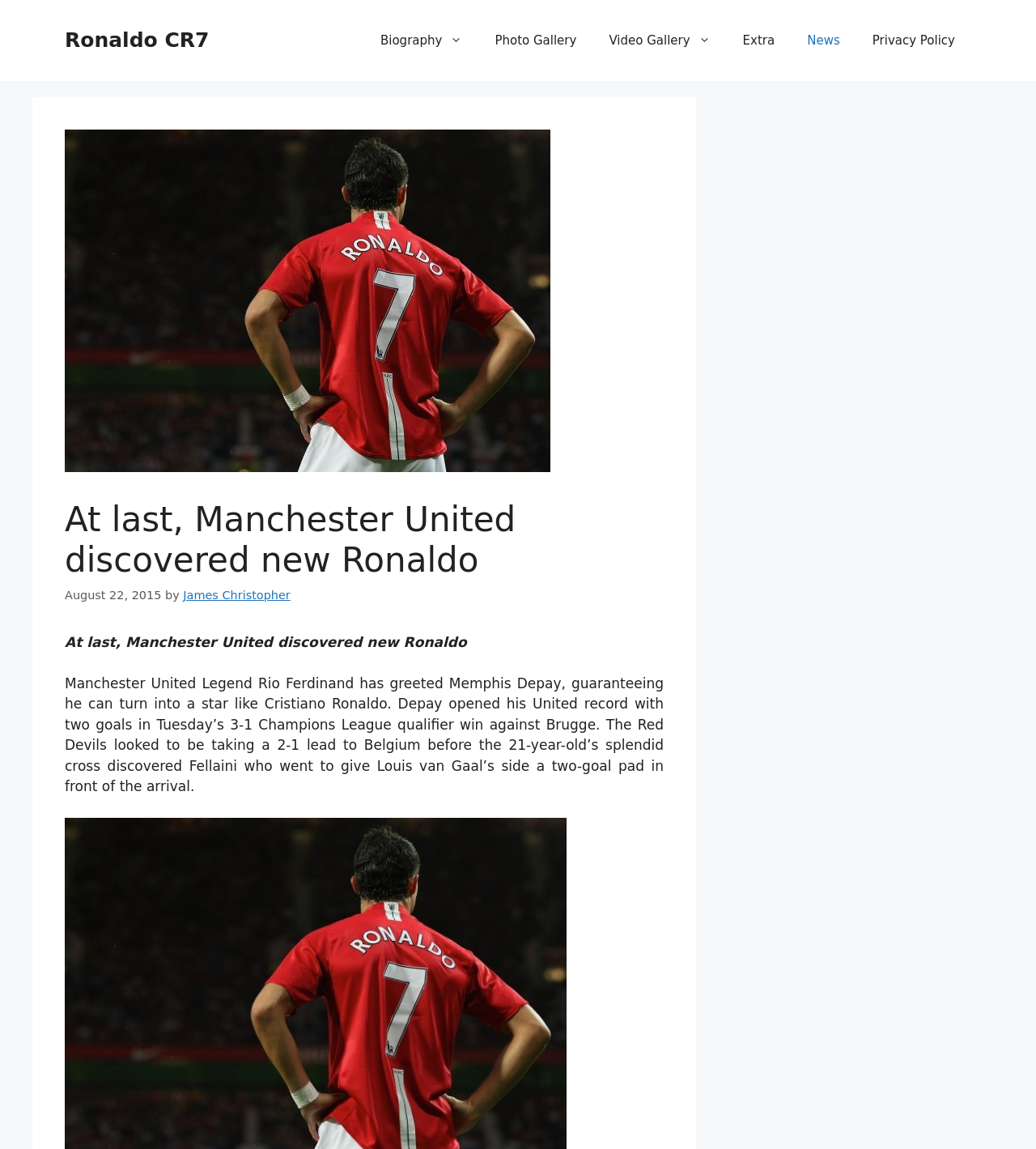Explain in detail what is displayed on the webpage.

The webpage appears to be a news article or blog post about Manchester United and Cristiano Ronaldo. At the top of the page, there is a banner with the site's name. Below the banner, there is a navigation menu with links to various sections, including "Biography", "Photo Gallery", "Video Gallery", "Extra", "News", and "Privacy Policy". 

To the right of the navigation menu, there is a link to "Ronaldo CR7". 

The main content of the page is divided into two sections. The first section has a heading that reads "At last, Manchester United discovered new Ronaldo" and is accompanied by a timestamp "August 22, 2015" and the author's name "James Christopher". 

Below the heading, there is a block of text that discusses Manchester United Legend Rio Ferdinand's praise for Memphis Depay, comparing him to Cristiano Ronaldo. The text also mentions Depay's performance in a Champions League qualifier game against Brugge.